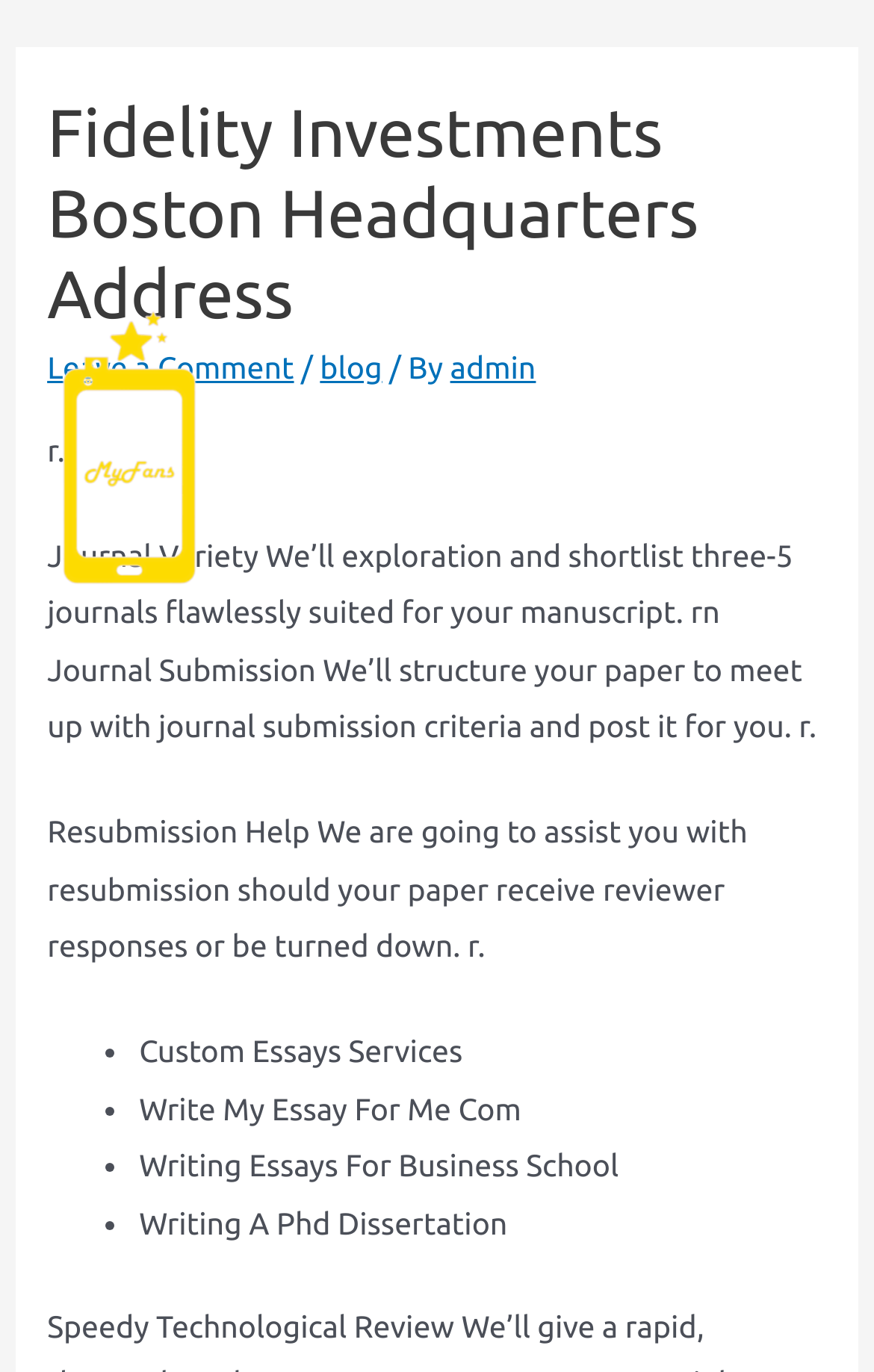Using the provided element description "Main Menu", determine the bounding box coordinates of the UI element.

[0.845, 0.245, 0.949, 0.311]